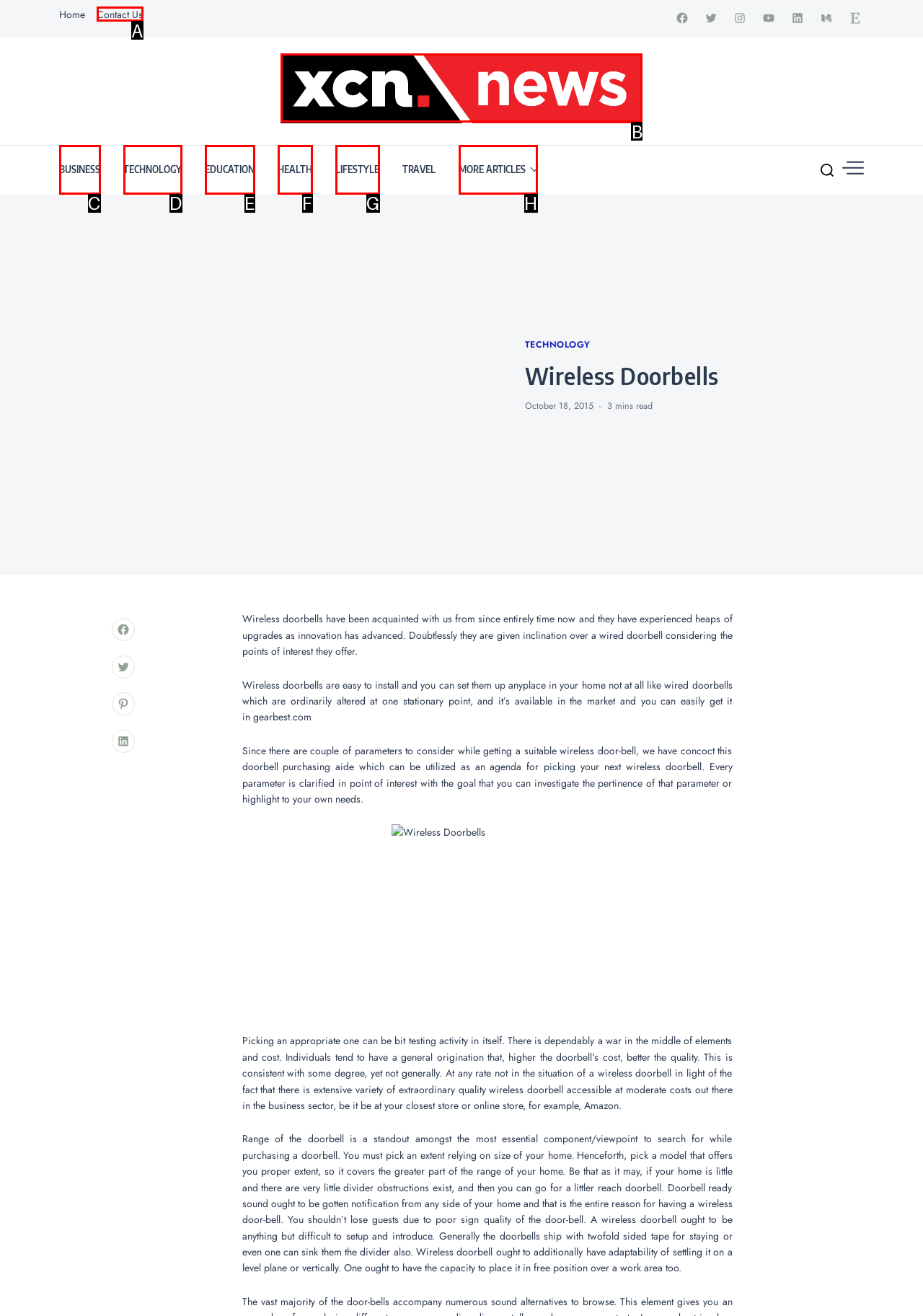Tell me which option I should click to complete the following task: Read more about XCN News
Answer with the option's letter from the given choices directly.

B